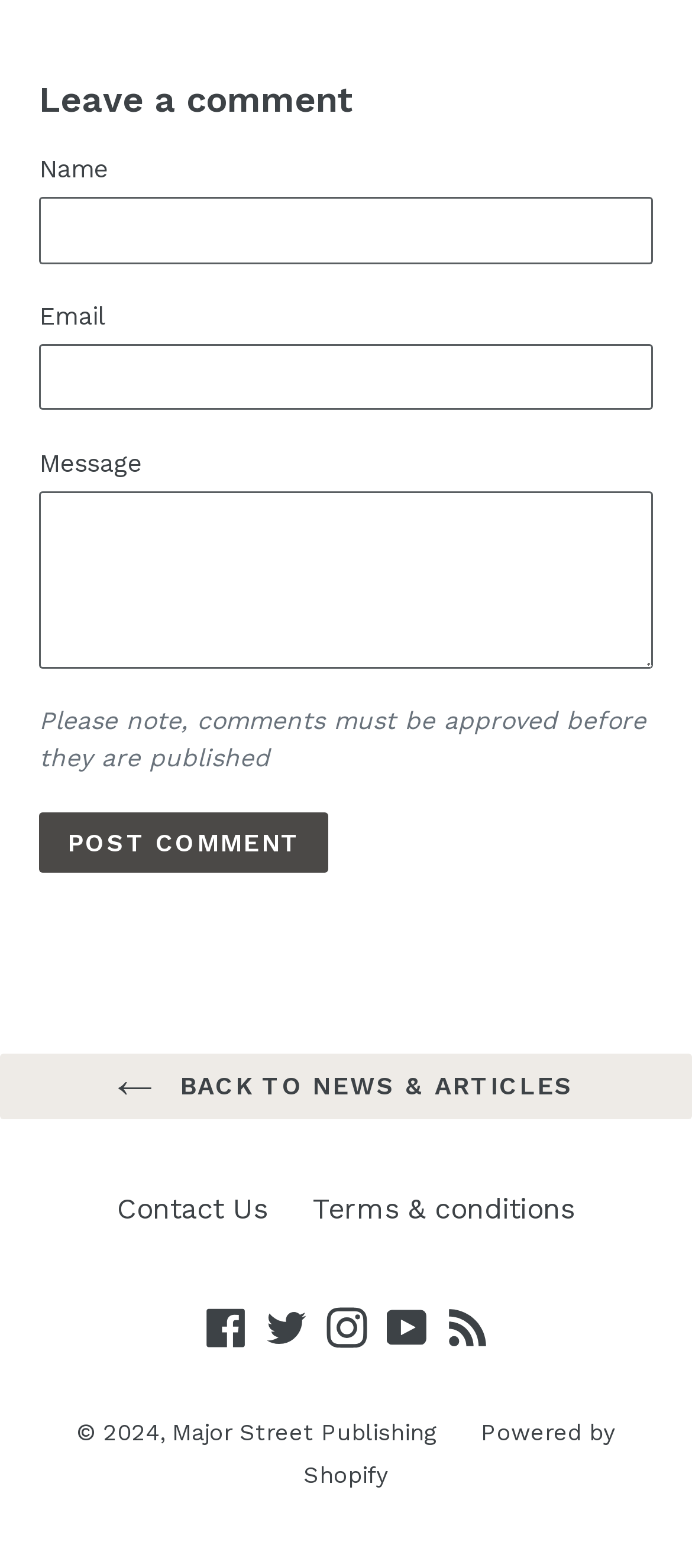From the given element description: "Contact Us", find the bounding box for the UI element. Provide the coordinates as four float numbers between 0 and 1, in the order [left, top, right, bottom].

[0.169, 0.76, 0.387, 0.782]